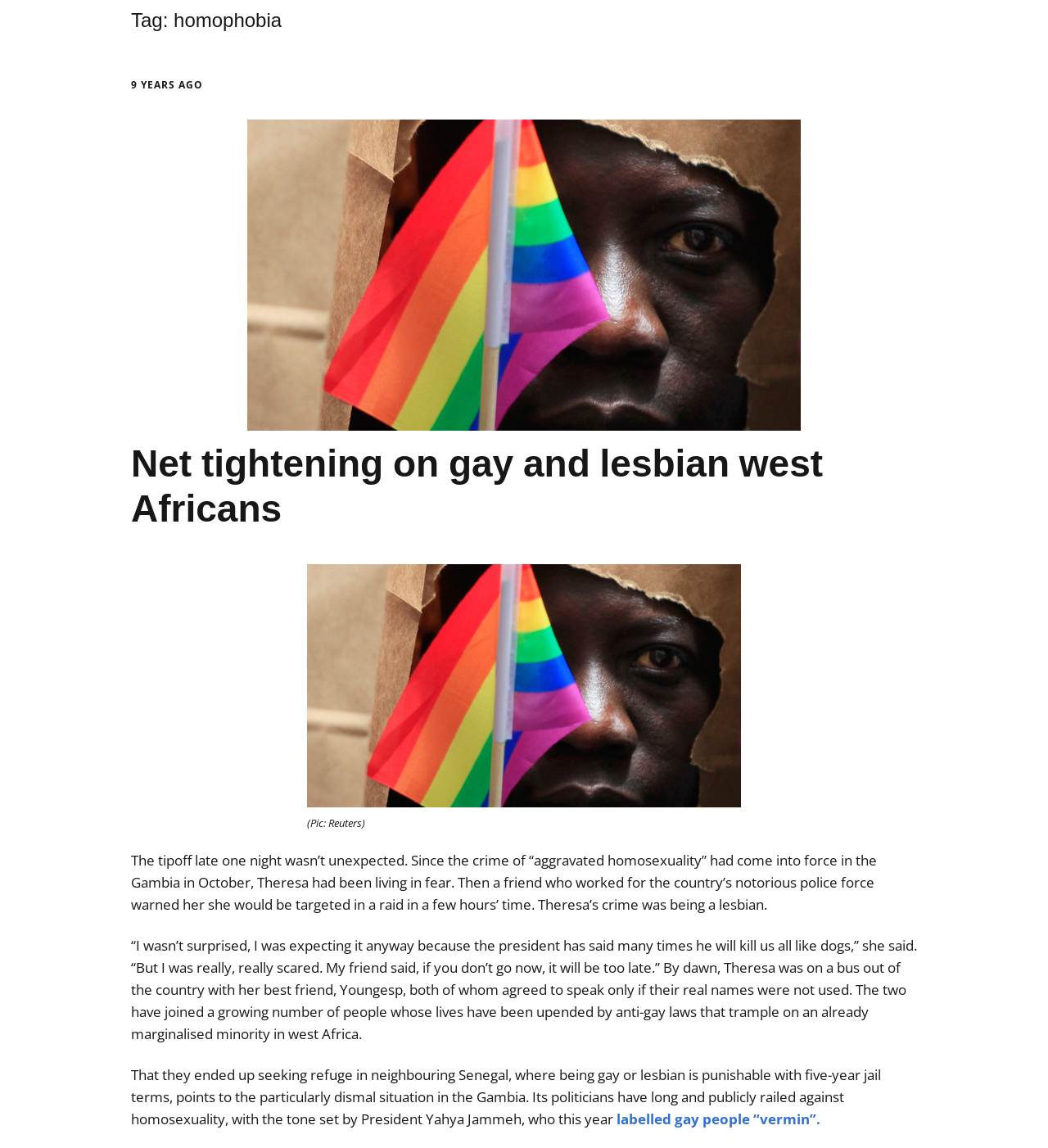Give an extensive and precise description of the webpage.

The webpage is about homophobia in Africa, specifically focusing on the experiences of gay and lesbian individuals in West Africa. At the top, there is a header with the tag "homophobia" and a timestamp indicating that the article was posted 9 years ago. Below the header, there is a figure with a link, followed by a heading that reads "Net tightening on gay and lesbian west Africans". 

To the right of the heading, there is another figure with a link and an image captioned "(Pic: Reuters)". The image is positioned above a block of text that describes the story of Theresa, a lesbian who had to flee the Gambia due to the country's anti-gay laws. The text is divided into three paragraphs, with the first paragraph describing Theresa's experience of being warned about an impending raid and her subsequent escape from the country. 

The second paragraph continues Theresa's story, describing her fear and the reasons behind her decision to flee. The third paragraph provides more context about the situation in the Gambia, where politicians, including President Yahya Jammeh, have publicly spoken out against homosexuality. The paragraph ends with a link to a quote from the President, where he labelled gay people "vermin". Overall, the webpage presents a serious and somber tone, highlighting the struggles faced by the LGBTQ+ community in West Africa.